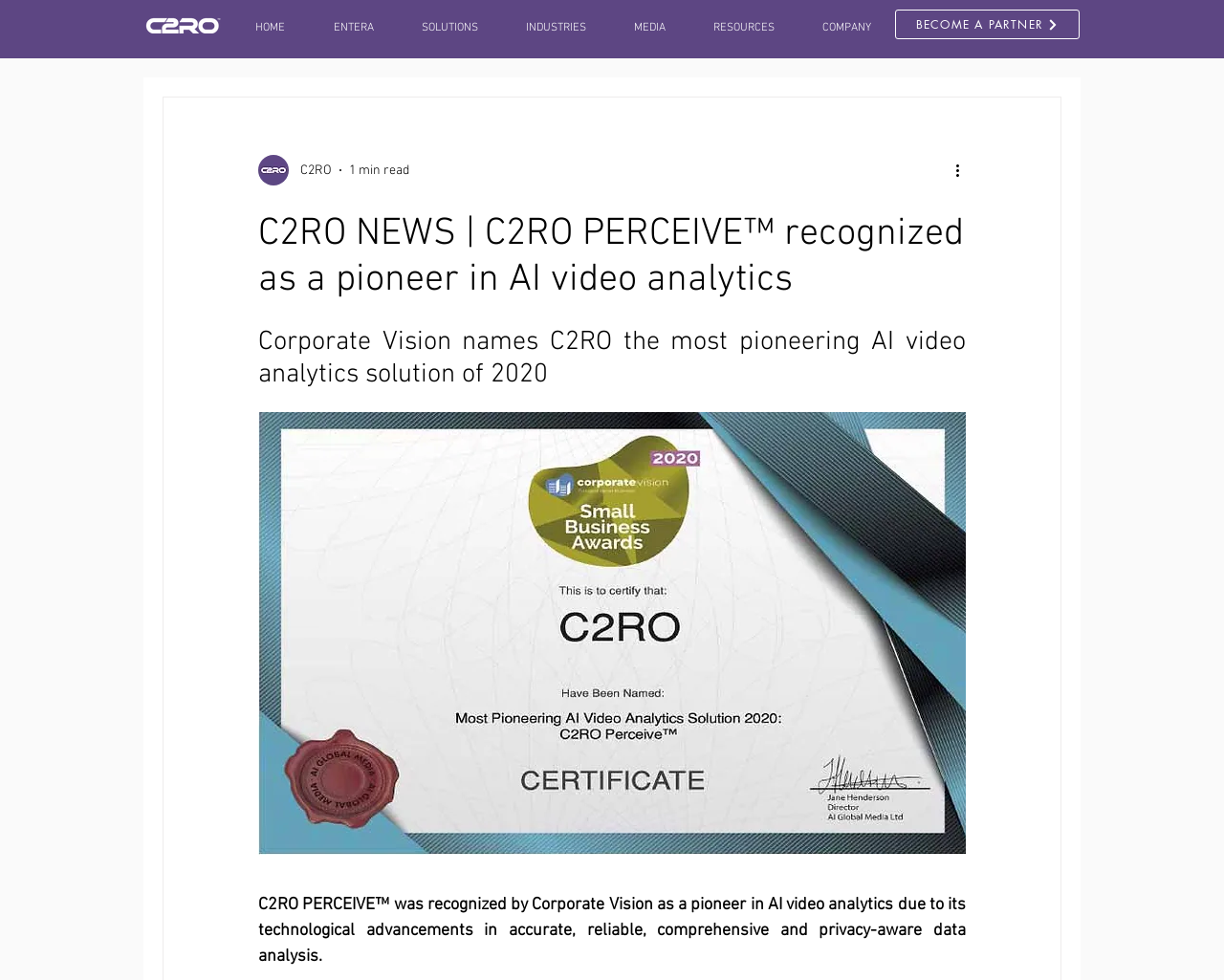Provide a brief response using a word or short phrase to this question:
Is there a call-to-action button on the webpage?

Yes